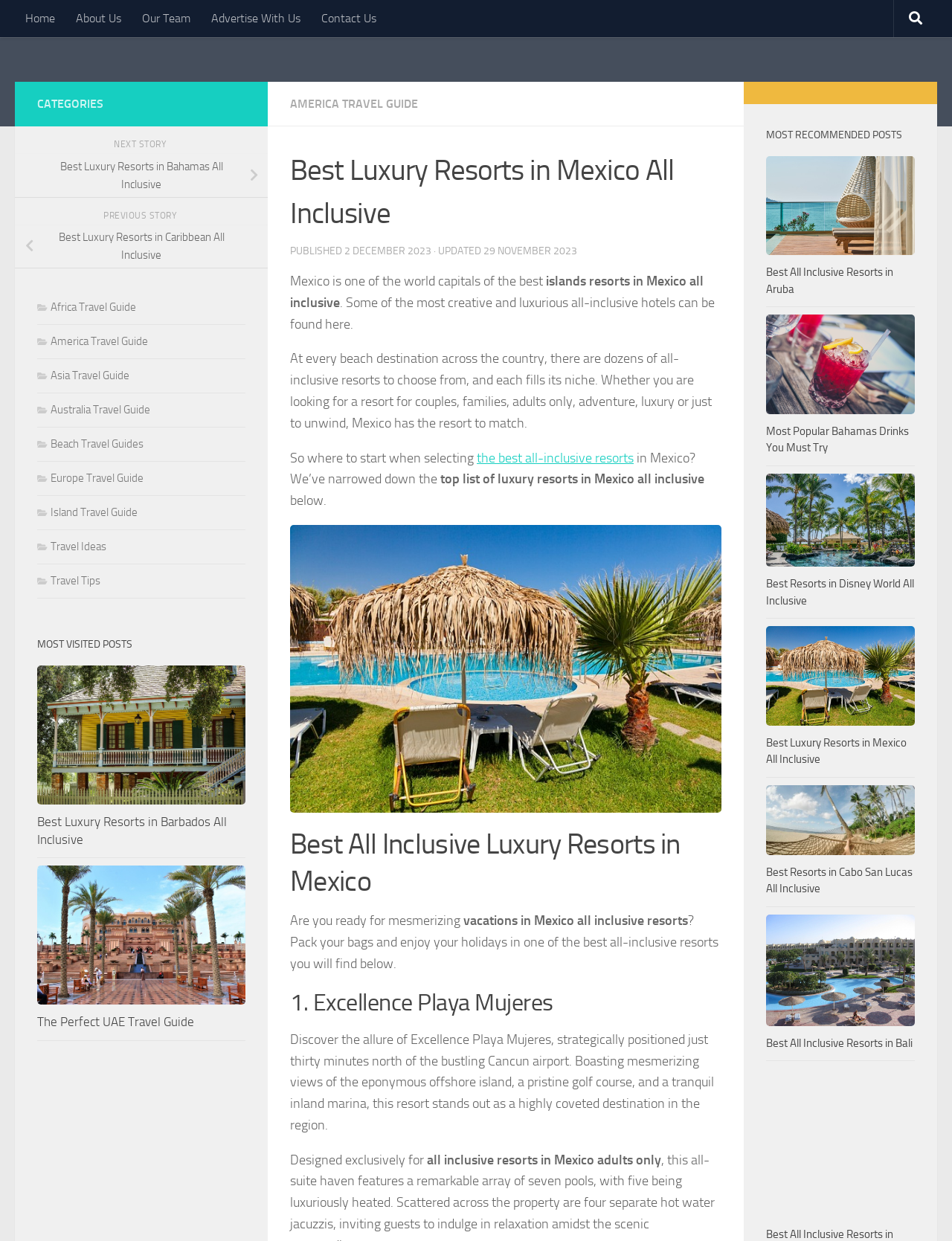Please mark the bounding box coordinates of the area that should be clicked to carry out the instruction: "Click on the 'Home' link".

[0.016, 0.0, 0.069, 0.03]